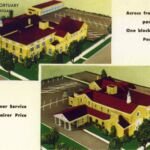Is the building a residential structure?
Refer to the image and provide a thorough answer to the question.

The caption suggests that the building is likely a funeral home or similar establishment, implying that it is not a residential structure.